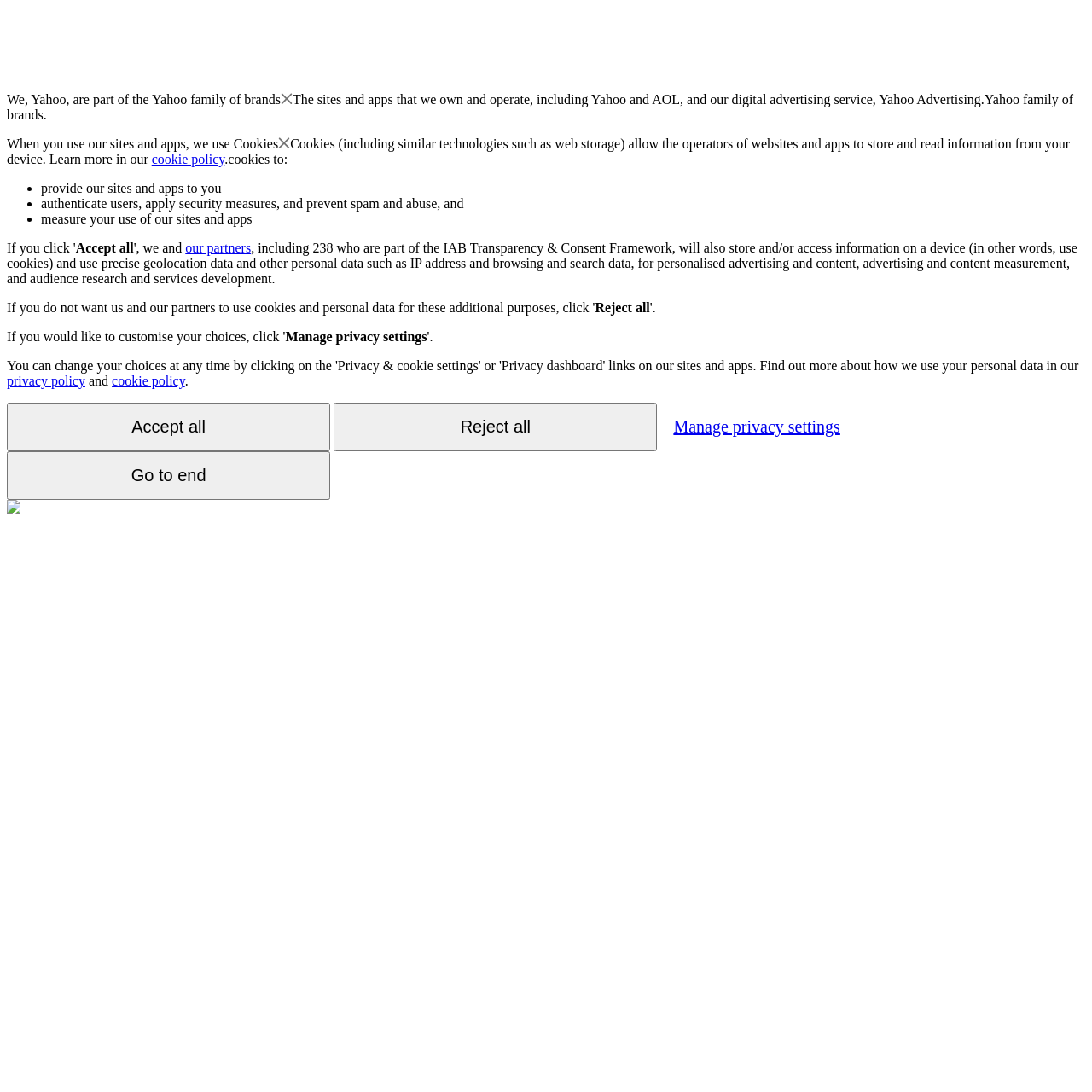Locate the bounding box coordinates of the clickable region necessary to complete the following instruction: "Click the 'Accept all' button". Provide the coordinates in the format of four float numbers between 0 and 1, i.e., [left, top, right, bottom].

[0.069, 0.22, 0.122, 0.234]